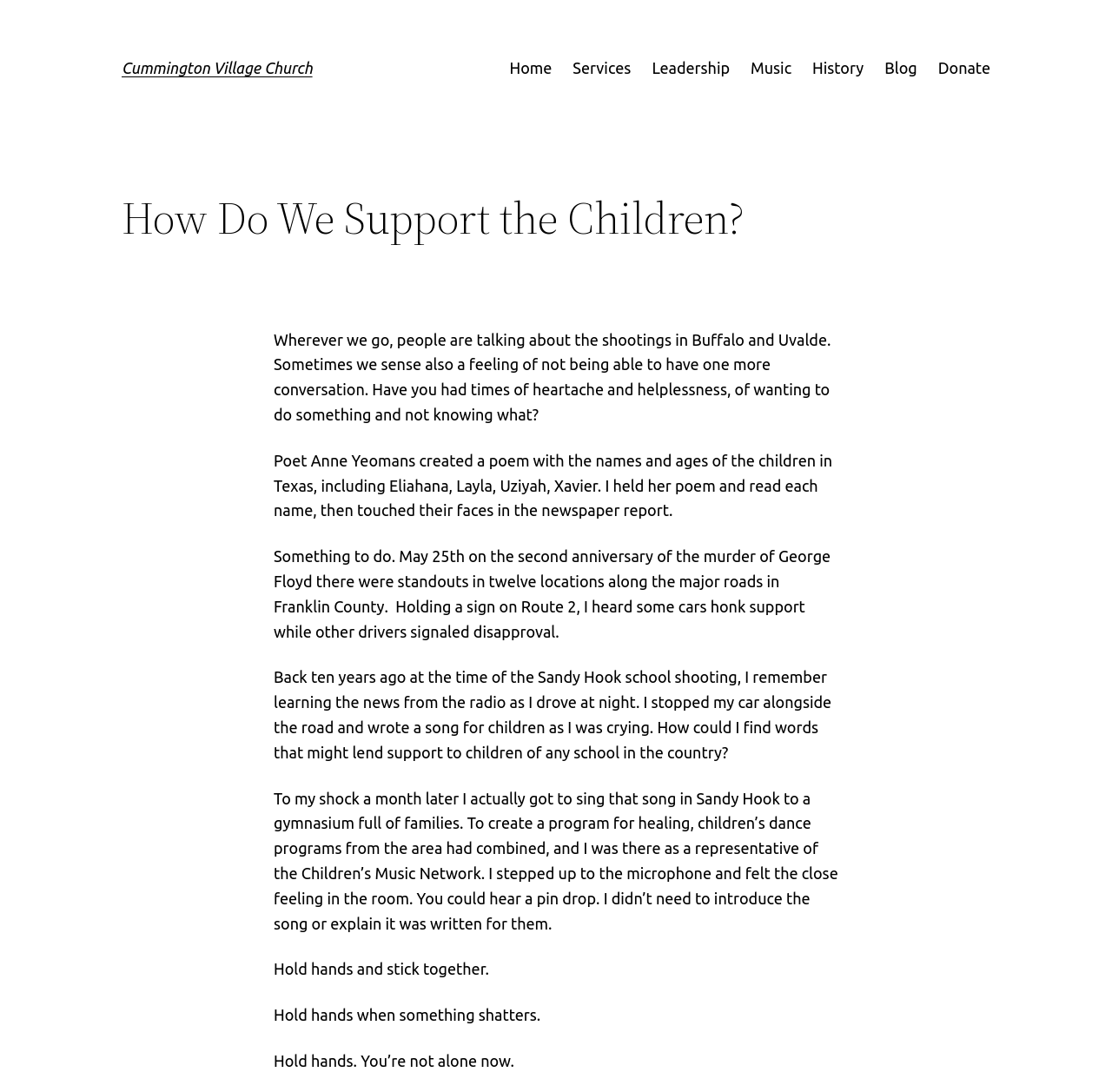Can you find and provide the title of the webpage?

Cummington Village Church